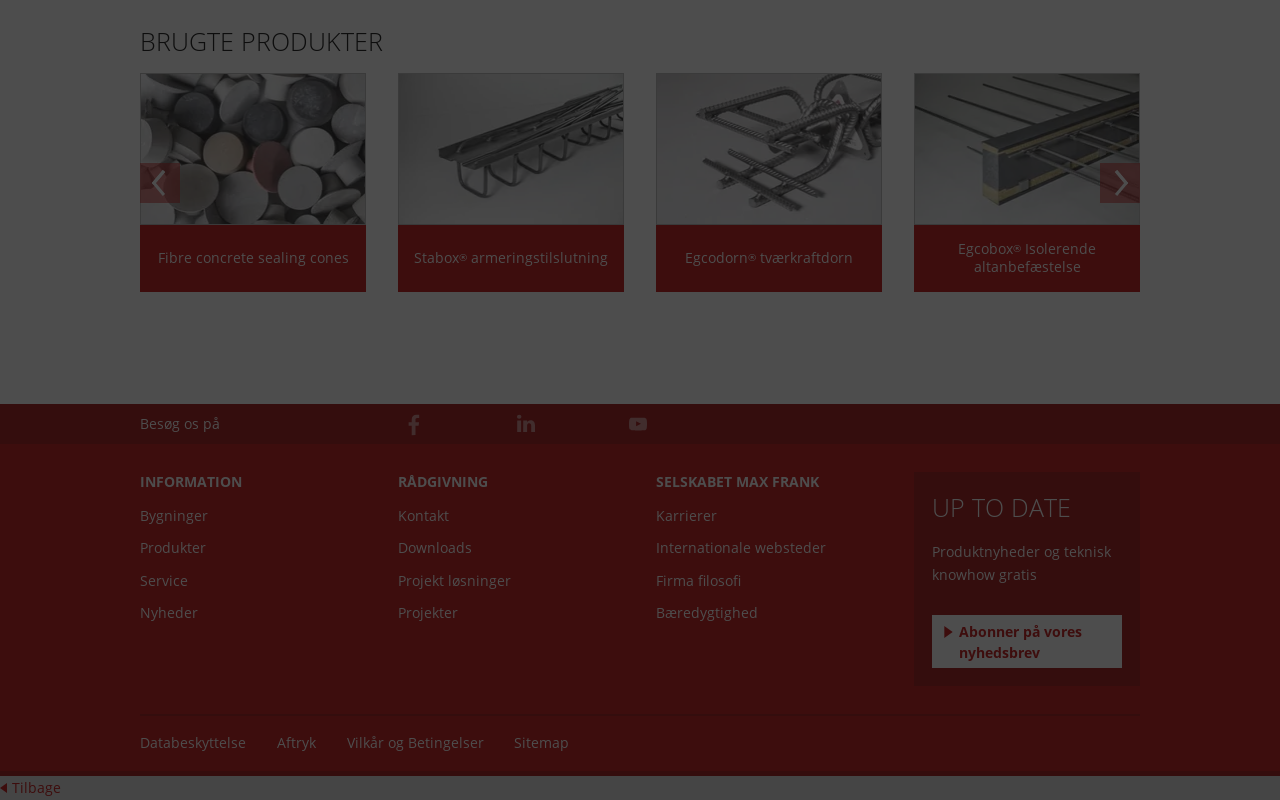Give the bounding box coordinates for the element described as: "Internationale websteder".

[0.512, 0.665, 0.645, 0.705]